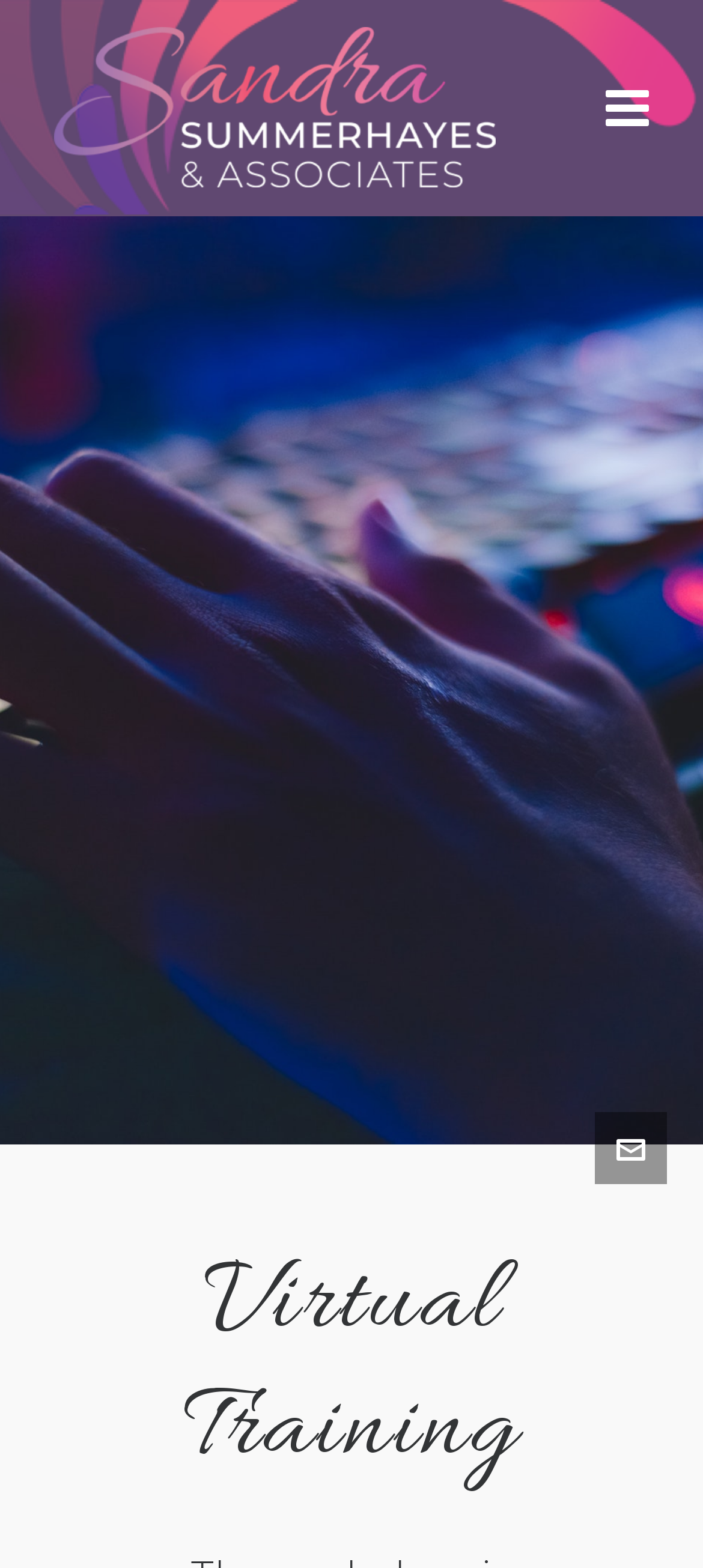Given the description of the UI element: "alt="Sandra Summerhayes & Associates"", predict the bounding box coordinates in the form of [left, top, right, bottom], with each value being a float between 0 and 1.

[0.077, 0.017, 0.705, 0.12]